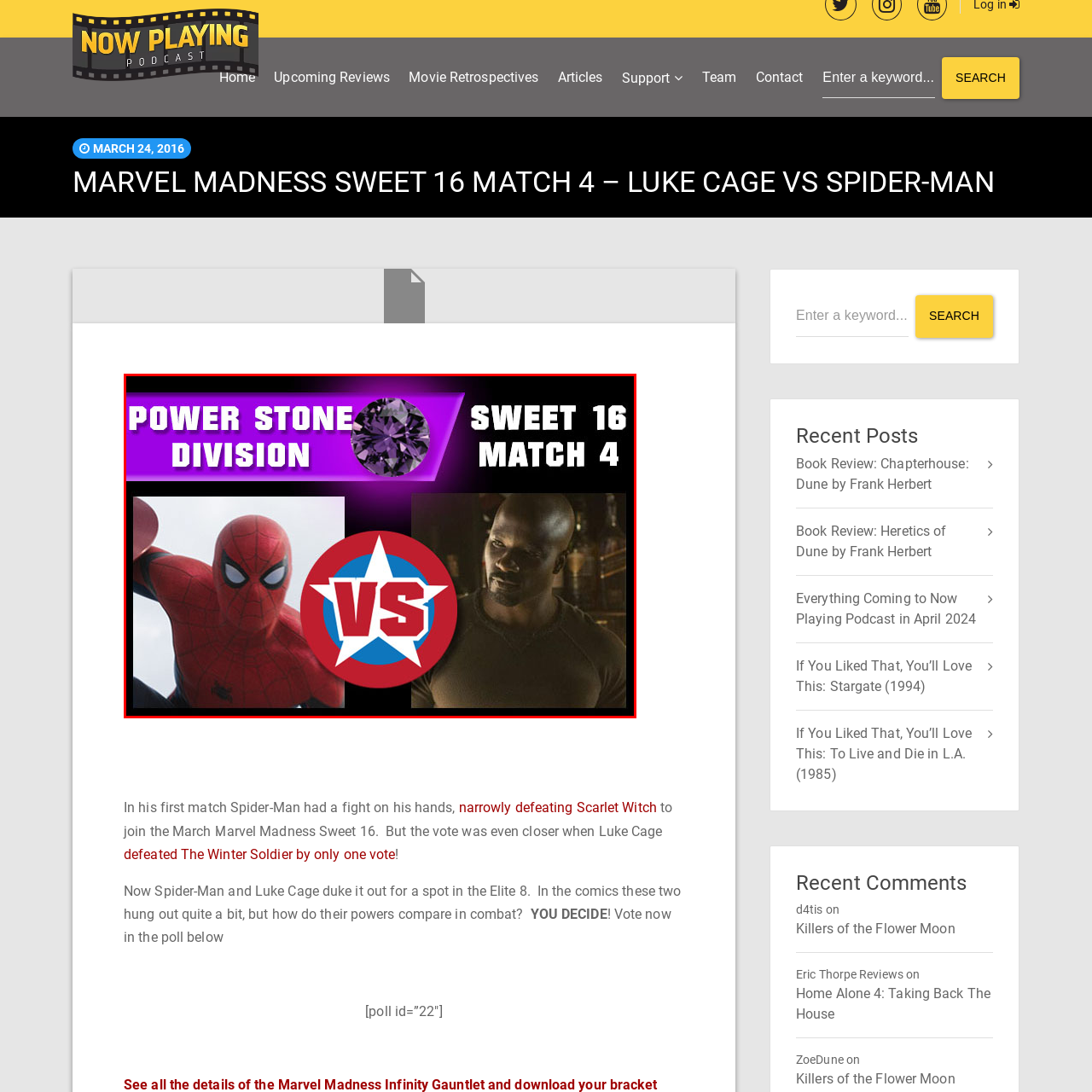Observe the visual content surrounded by a red rectangle, What is the name of the tournament division? Respond using just one word or a short phrase.

Power Stone Division